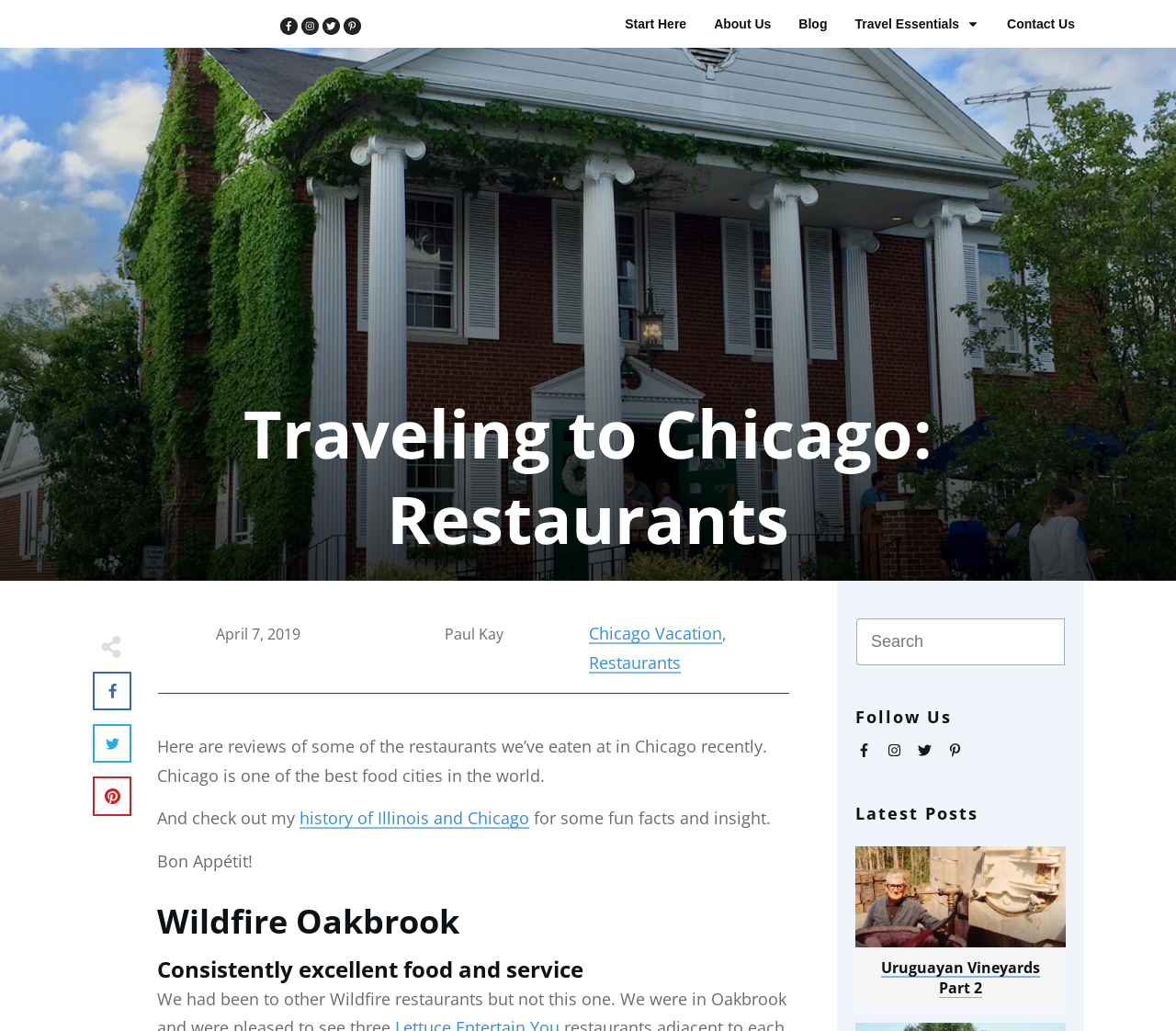Analyze and describe the webpage in a detailed narrative.

This webpage is about traveling to Chicago and reviewing restaurants. At the top left, there is a logo of "Go Go 2 Slow Go" with a link to the website's homepage. Next to it, there are four social media icons with links. Below these icons, there is a navigation menu with links to "Start Here", "About Us", "Blog", "Travel Essentials", and "Contact Us". 

The main content of the webpage is divided into sections. The first section has a heading "Traveling to Chicago: Restaurants" and a table with images and links. Below this table, there is a paragraph of text that introduces the content of the webpage, which is about reviewing restaurants in Chicago. The text also mentions that Chicago is one of the best food cities in the world and invites readers to "Bon Appétit!".

The next section has a heading "Wildfire Oakbrook" and a subheading "Consistently excellent food and service", which suggests that this section is a review of a specific restaurant. 

On the right side of the webpage, there is a search box and a section with links to follow the website on social media. Below this section, there is a list of latest posts with links to articles. The first article is titled "Uruguayan Vineyards Part 2".